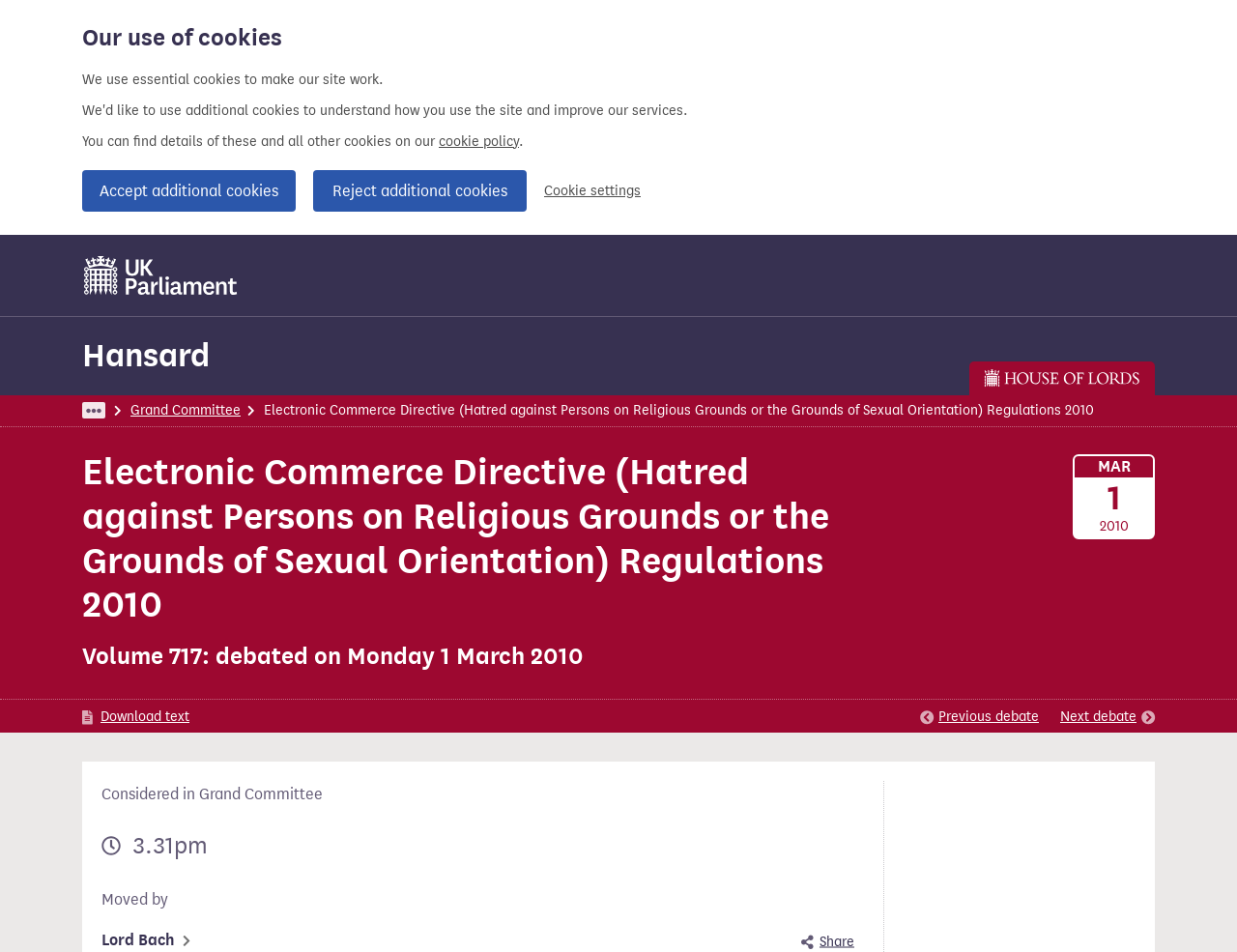Find the bounding box coordinates for the UI element whose description is: "Accept additional cookies". The coordinates should be four float numbers between 0 and 1, in the format [left, top, right, bottom].

[0.066, 0.179, 0.239, 0.222]